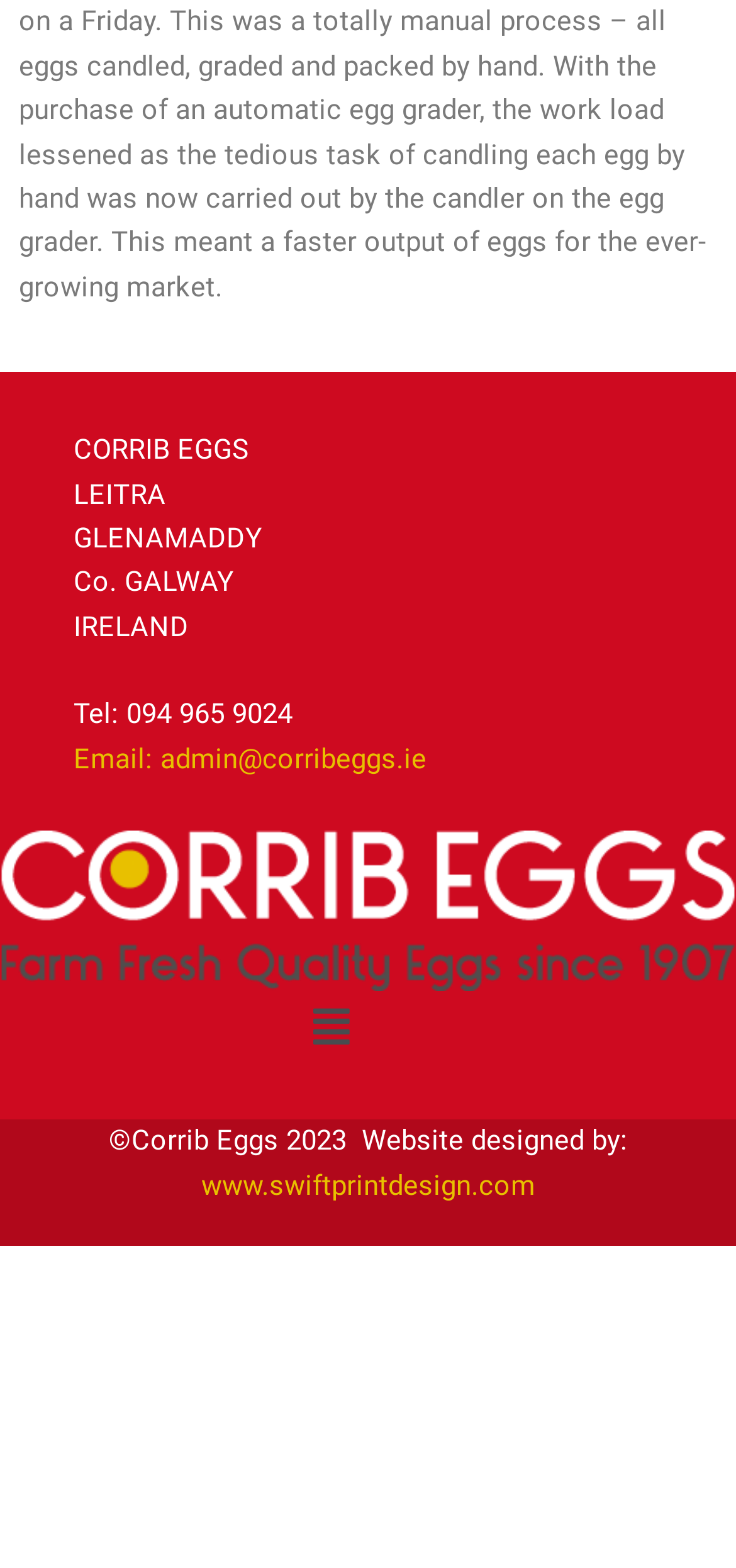What is the company name?
Use the screenshot to answer the question with a single word or phrase.

Corrib Eggs